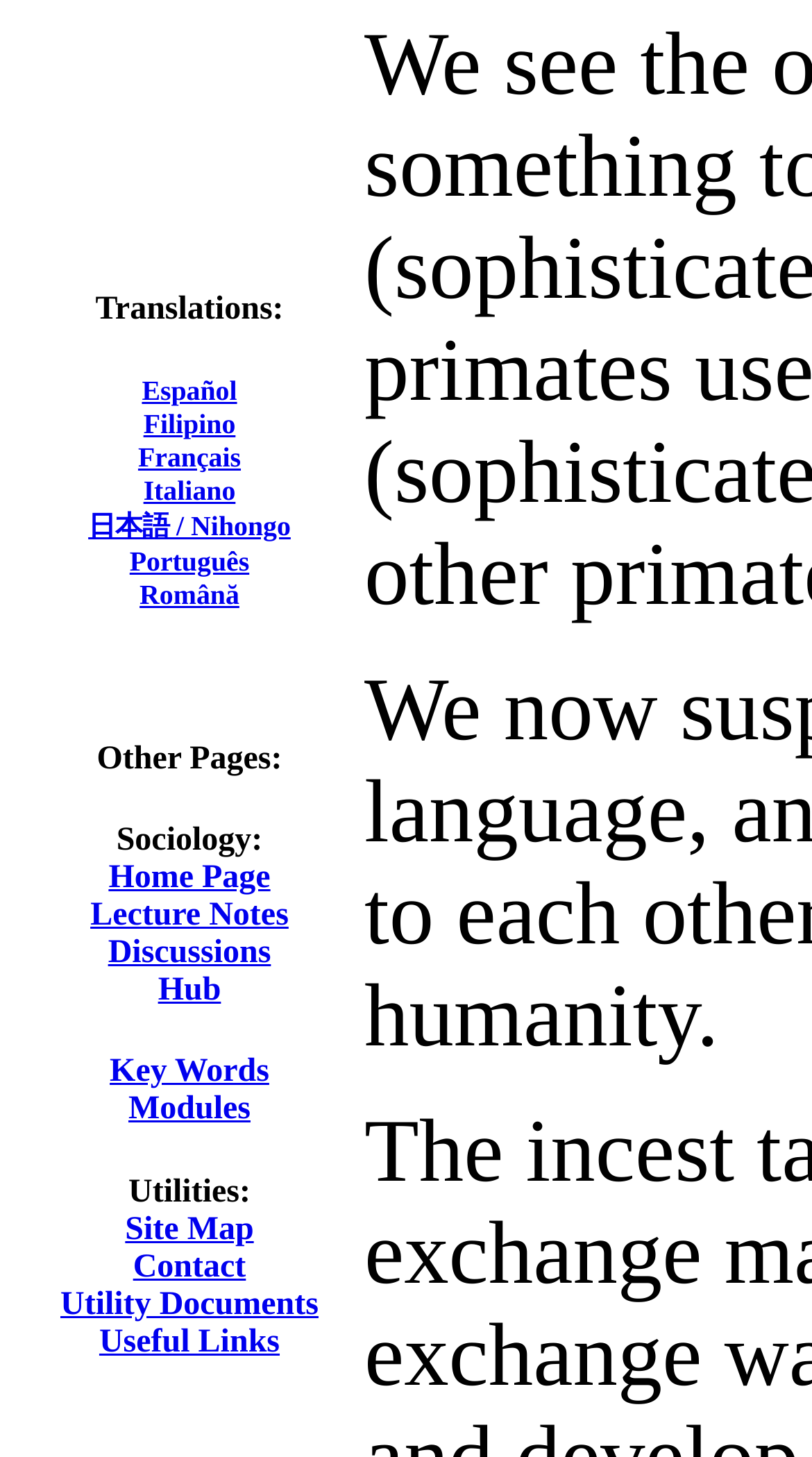Can you show the bounding box coordinates of the region to click on to complete the task described in the instruction: "Toggle search"?

None